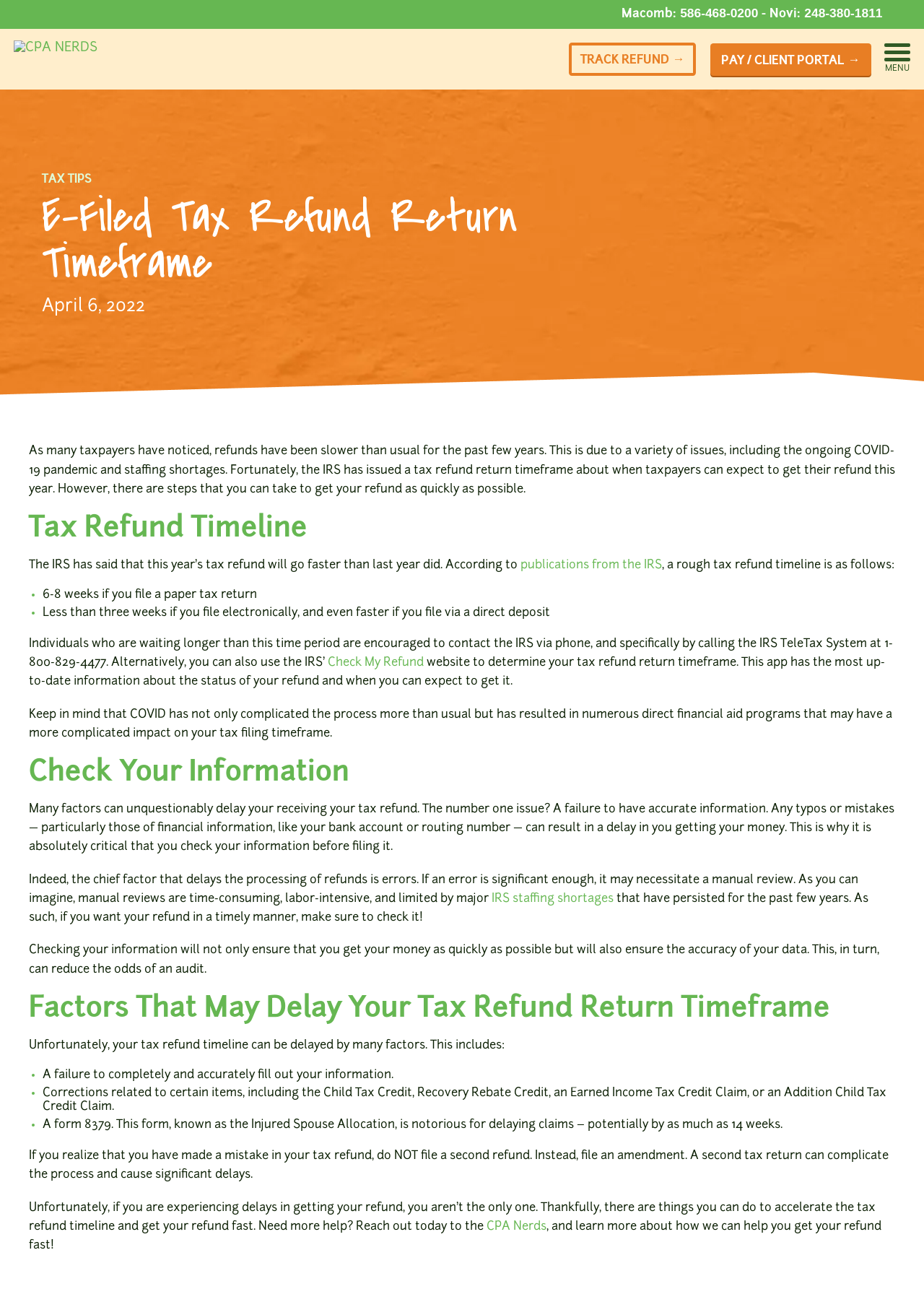Provide the bounding box coordinates for the UI element that is described by this text: "586-468-0200". The coordinates should be in the form of four float numbers between 0 and 1: [left, top, right, bottom].

[0.736, 0.004, 0.821, 0.016]